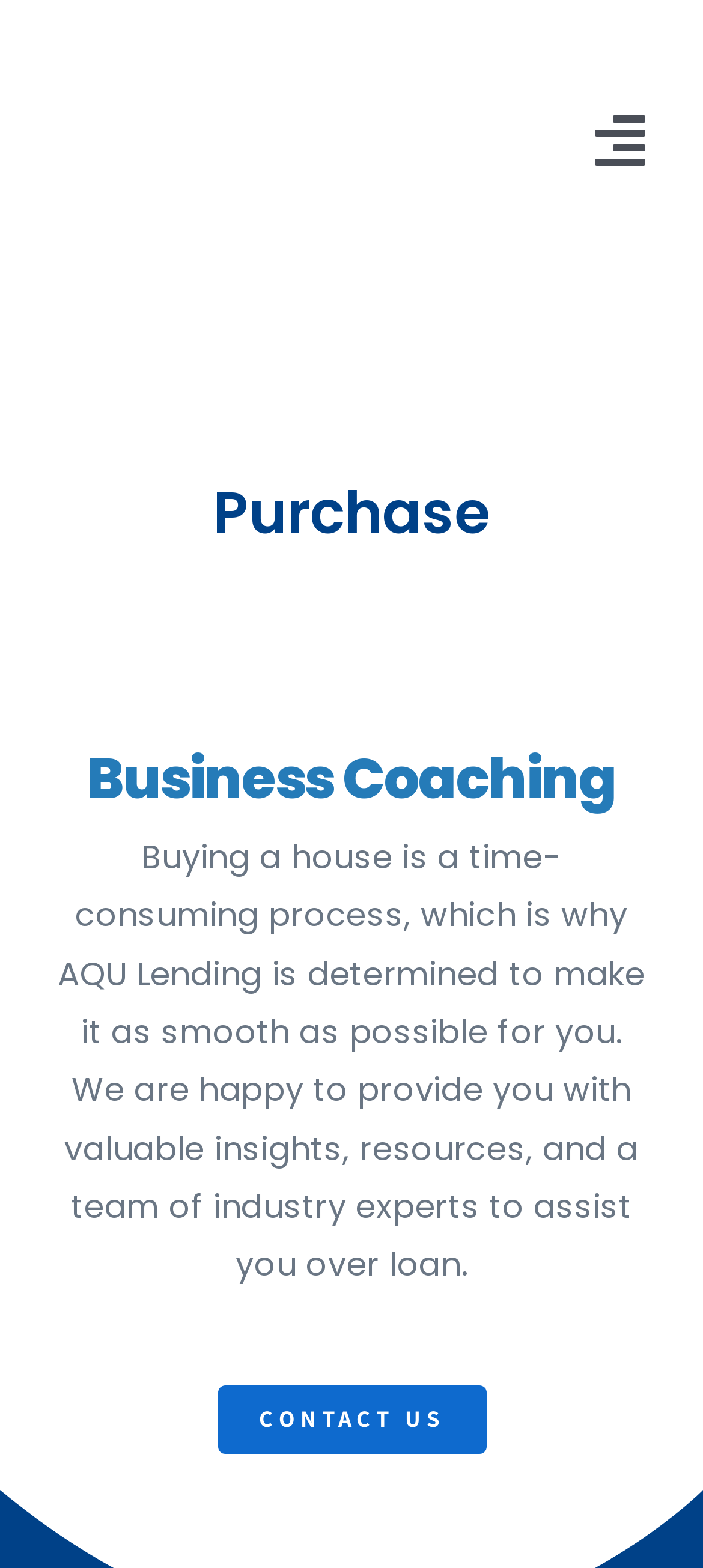Give a concise answer of one word or phrase to the question: 
What is the bounding box coordinate of the 'CONTACT US' link?

[0.309, 0.883, 0.691, 0.927]